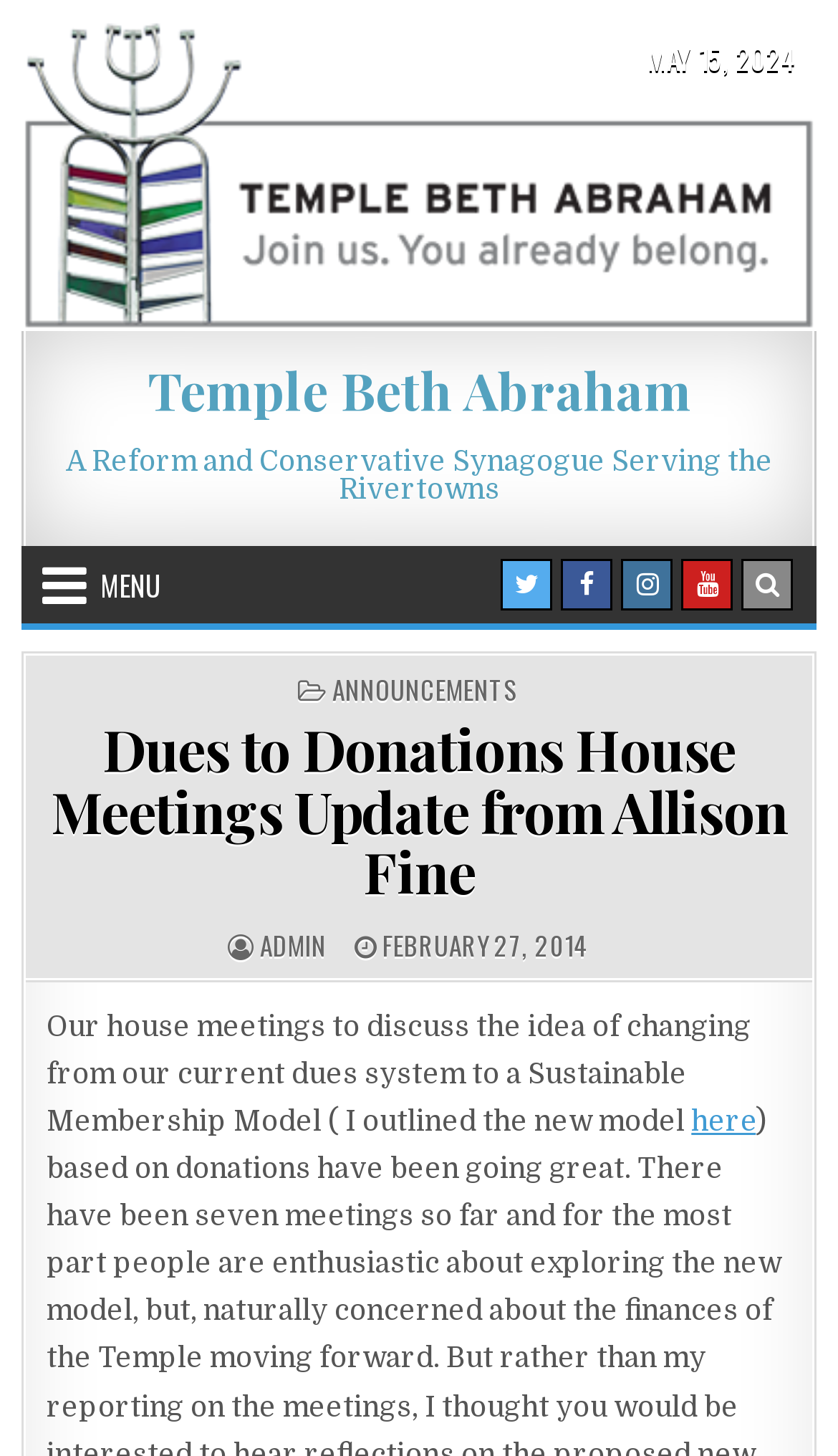Please provide the bounding box coordinates for the element that needs to be clicked to perform the instruction: "Go to the Temple Beth Abraham homepage". The coordinates must consist of four float numbers between 0 and 1, formatted as [left, top, right, bottom].

[0.176, 0.244, 0.824, 0.291]